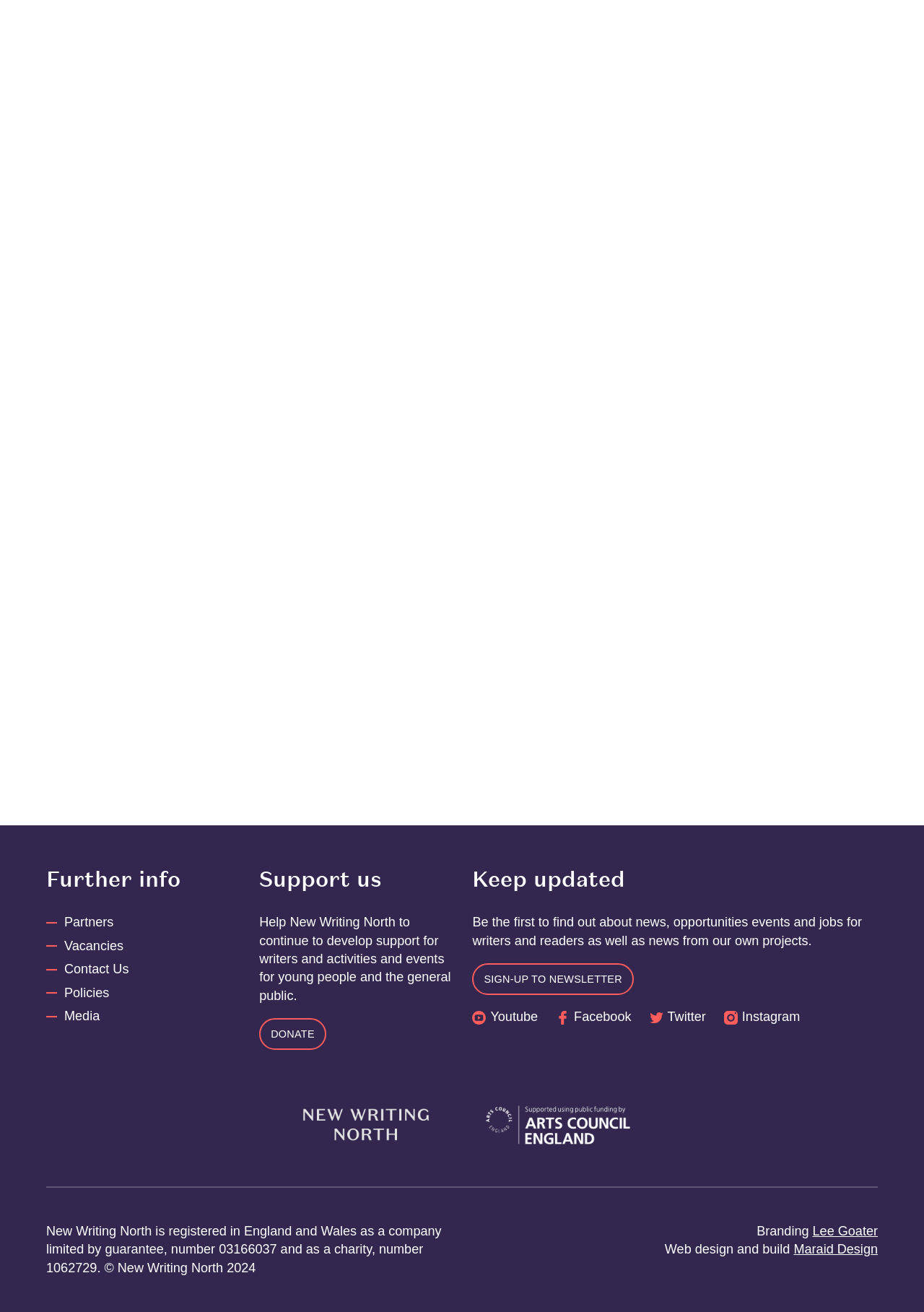Identify the bounding box coordinates of the element that should be clicked to fulfill this task: "learn more about Creative Case for Diversity". The coordinates should be provided as four float numbers between 0 and 1, i.e., [left, top, right, bottom].

[0.633, 0.384, 0.801, 0.395]